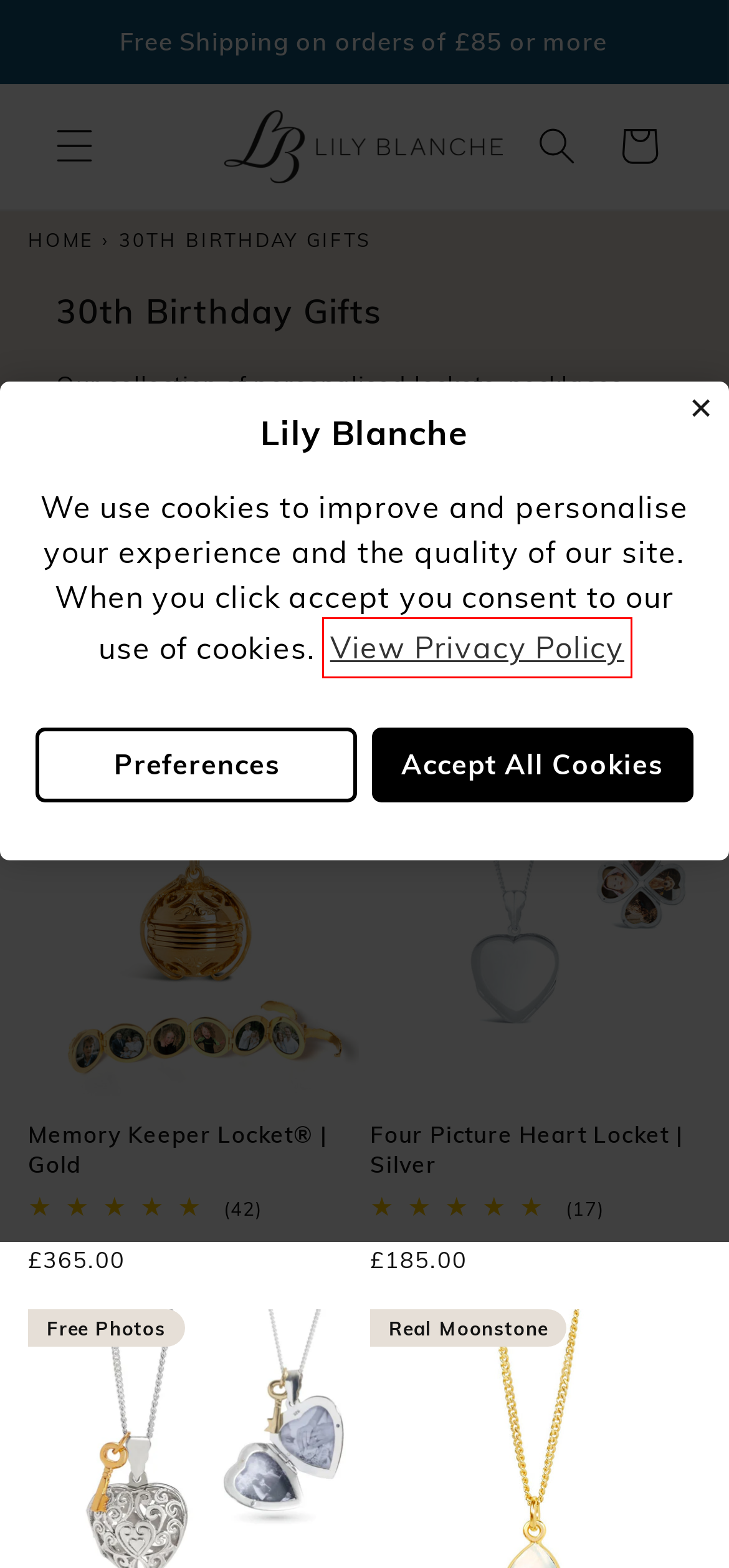Given a webpage screenshot with a red bounding box around a UI element, choose the webpage description that best matches the new webpage after clicking the element within the bounding box. Here are the candidates:
A. Heart Shaped White Gold Locket | Heart Necklace | Lily Blanche
 – Lily Blanche
B. Four Picture Heart Locket | Silver Heart Necklace | Lily Blanche
 – Lily Blanche
C. Privacy policy
 – Lily Blanche
D. Teardrop Pearl Hoop Earrings | Pink Pearl Drop Earrings | Lily Blanche
 – Lily Blanche
E. Seed Pearl Necklace: Ivory | Lily Blanche
 – Lily Blanche
F. Memory Keeper Locket® Necklace | Keep Loved Ones Close | Lily Blanche
 – Lily Blanche
G. Moonstone Charm Necklace Gold |June Birthstone Necklace| Lily Blanche
 – Lily Blanche
H. 2 Photo Heart Locket | British Made Silver Necklace | Lily Blanche
 – Lily Blanche

C